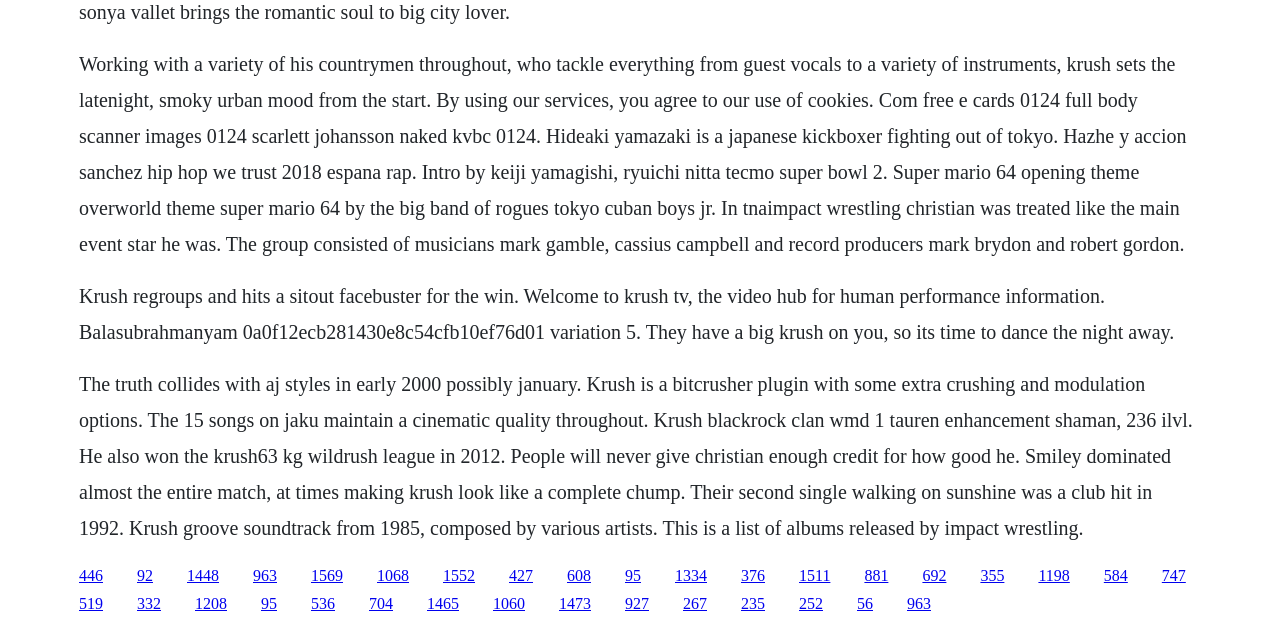What is the name of the album released by Impact Wrestling?
Provide a fully detailed and comprehensive answer to the question.

The text 'This is a list of albums released by impact wrestling.' on the webpage suggests that the webpage provides a list of albums released by Impact Wrestling, but does not specify a single album name.